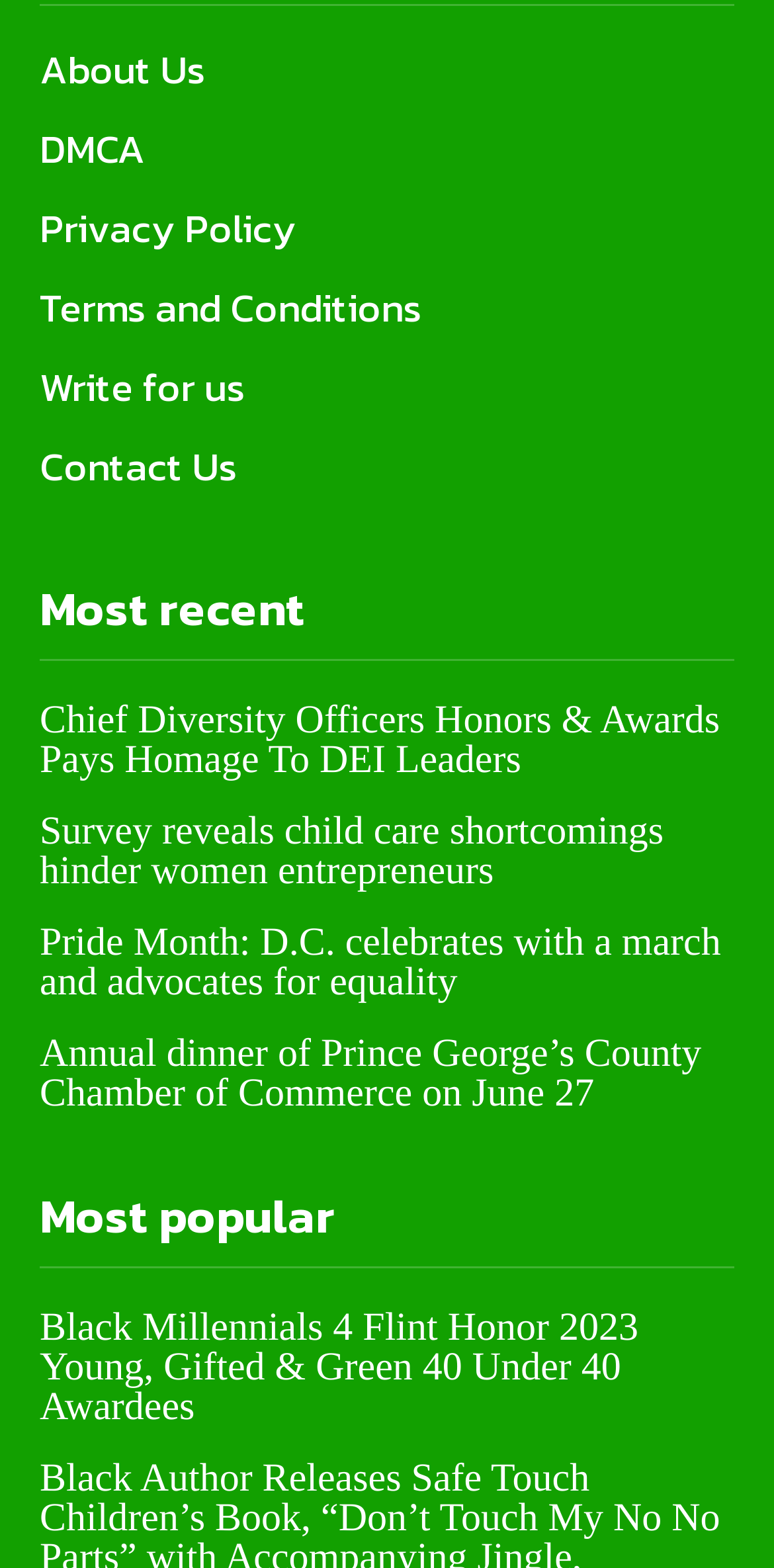Please identify the bounding box coordinates of the element that needs to be clicked to perform the following instruction: "Read about the company".

[0.051, 0.019, 0.949, 0.07]